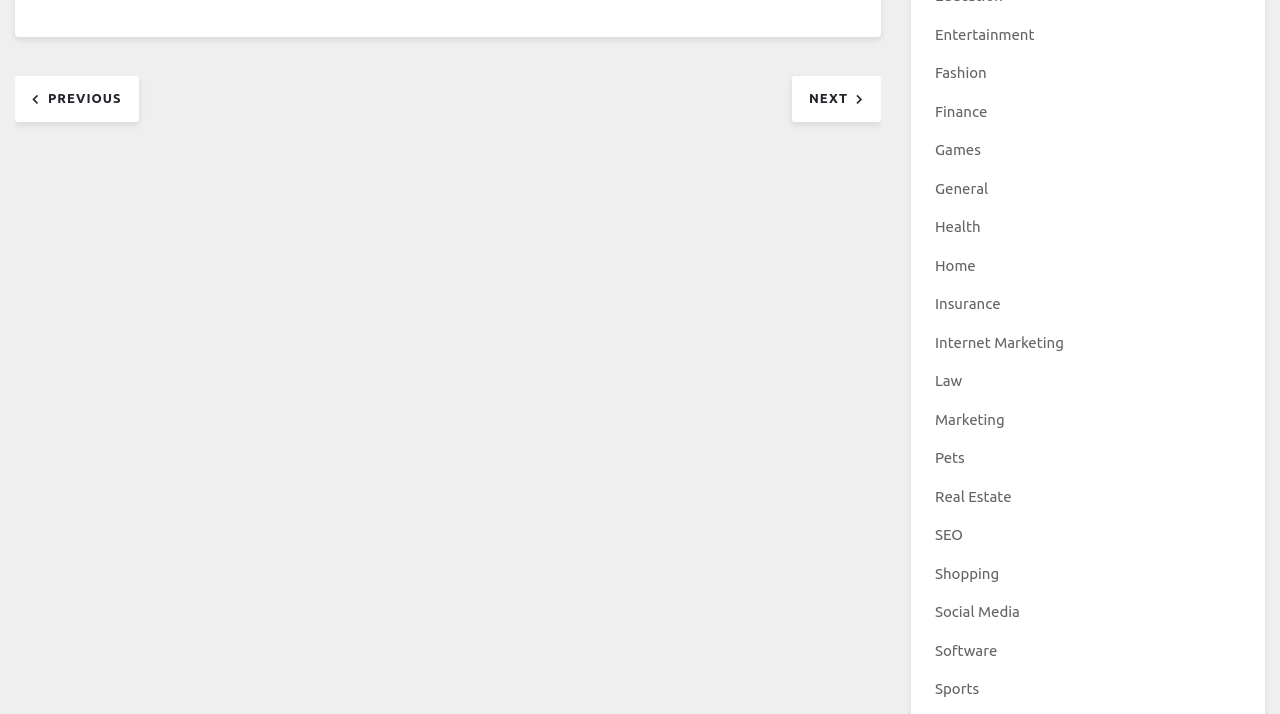Using the image as a reference, answer the following question in as much detail as possible:
What is the purpose of the links in the navigation section?

The links in the navigation section, 'PREVIOUS' and 'NEXT', are used to navigate through posts, allowing users to move to the previous or next post.